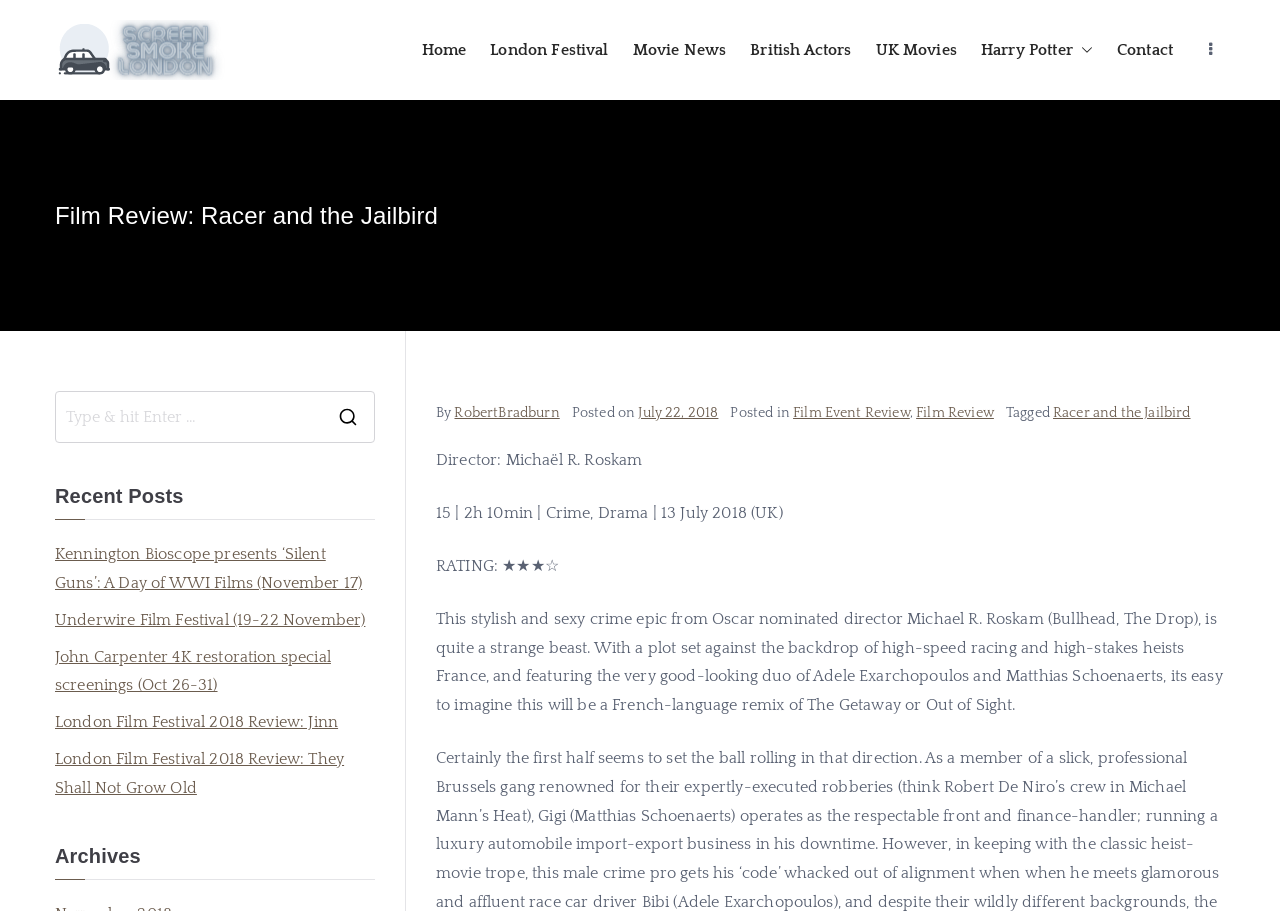Please identify the bounding box coordinates of the area that needs to be clicked to fulfill the following instruction: "Visit the Home page."

[0.329, 0.039, 0.364, 0.071]